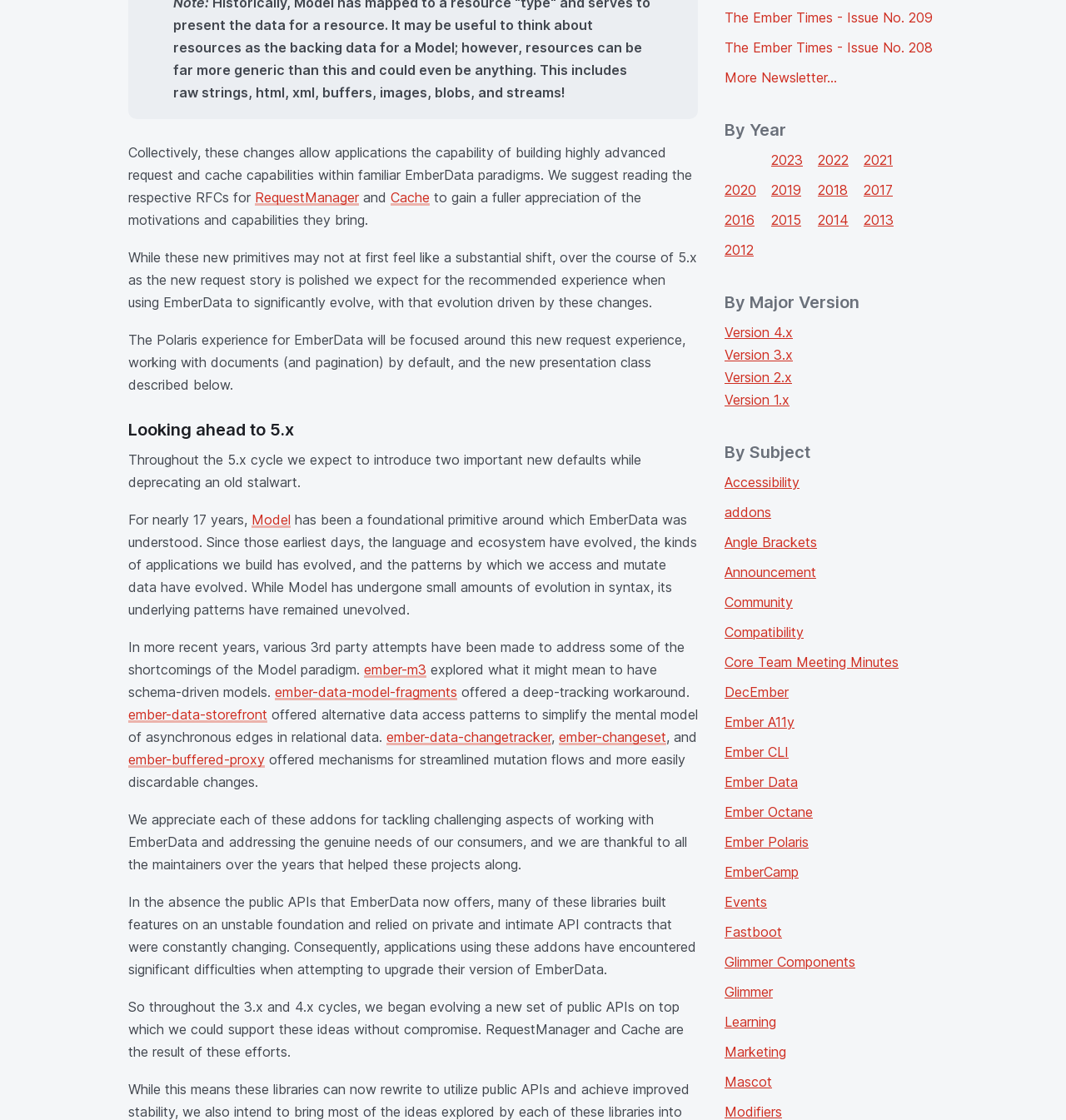Find and provide the bounding box coordinates for the UI element described with: "Ember Octane".

[0.68, 0.717, 0.762, 0.732]